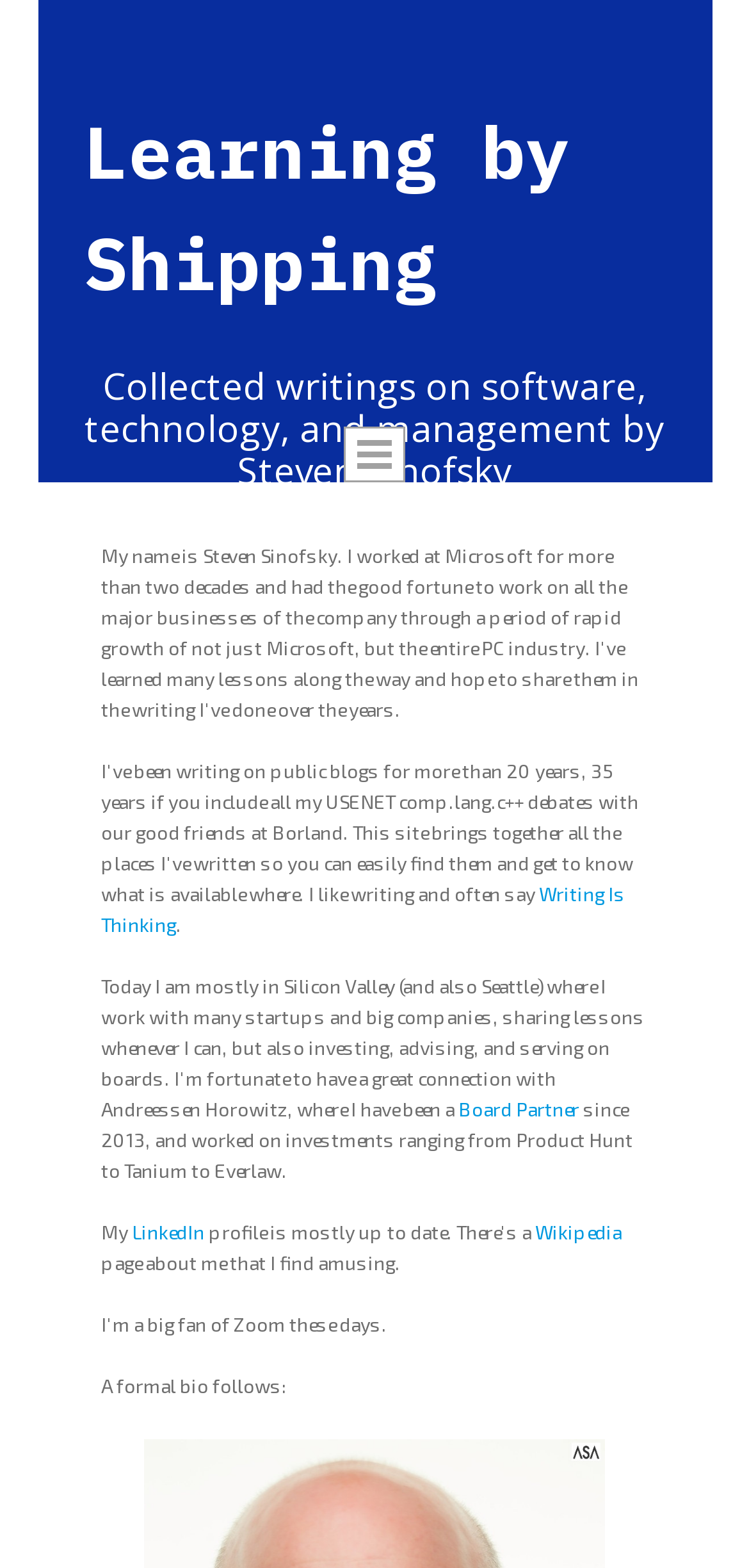Provide the bounding box coordinates in the format (top-left x, top-left y, bottom-right x, bottom-right y). All values are floating point numbers between 0 and 1. Determine the bounding box coordinate of the UI element described as: Writing Is Thinking

[0.135, 0.562, 0.835, 0.597]